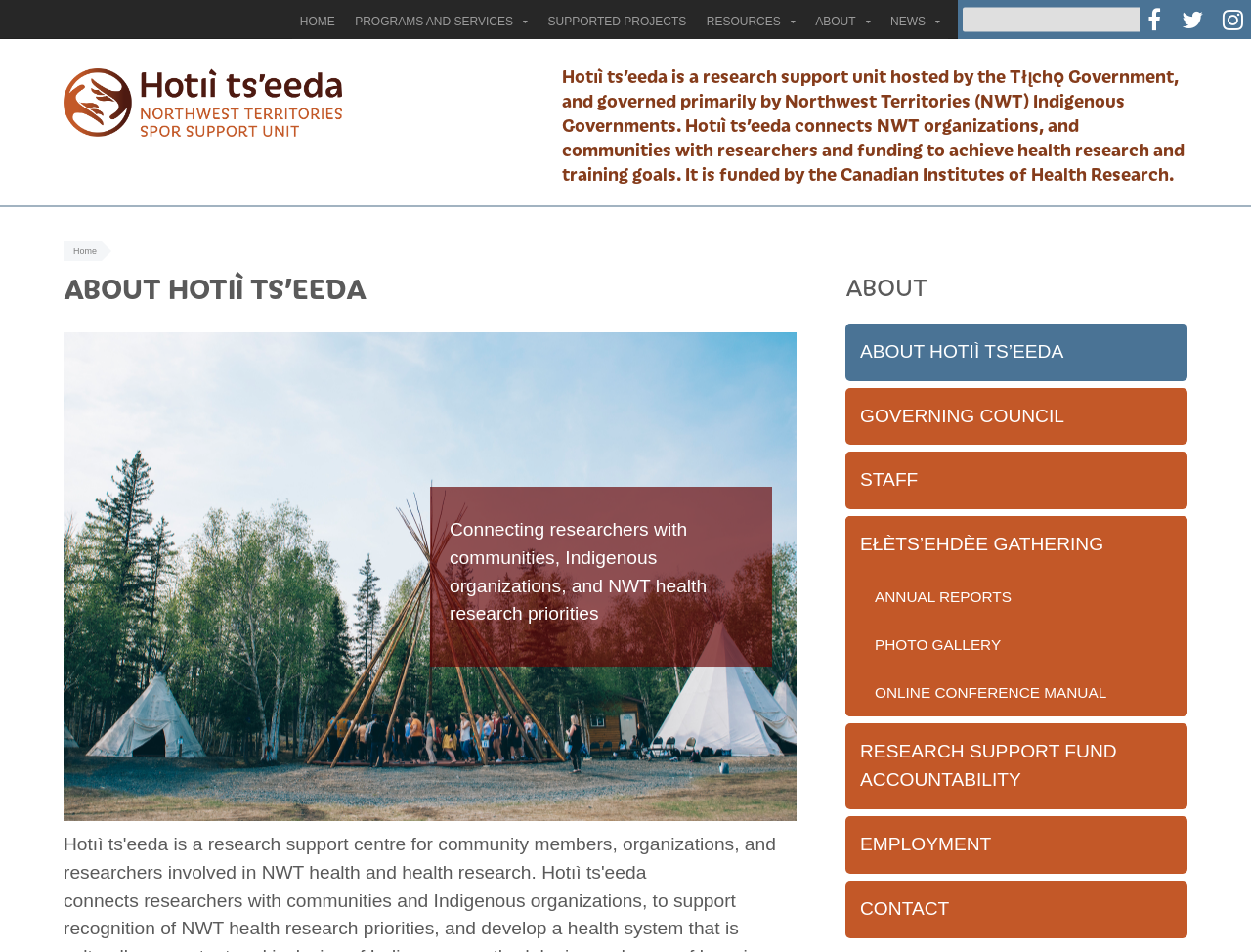Find the bounding box coordinates of the area to click in order to follow the instruction: "Go to Home page".

[0.051, 0.067, 0.277, 0.149]